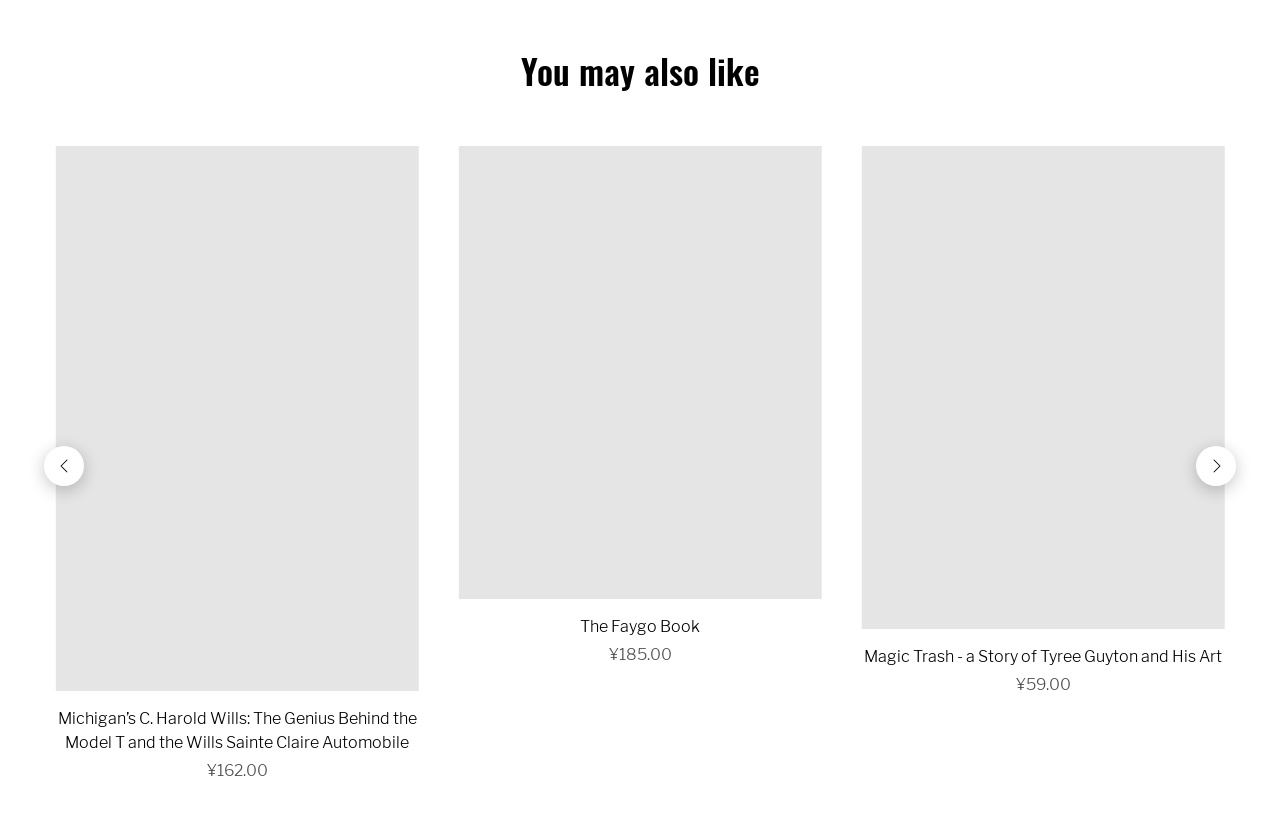Can you identify the bounding box coordinates of the clickable region needed to carry out this instruction: 'View Magic Trash - a Story of Tyree Guyton and His Art'? The coordinates should be four float numbers within the range of 0 to 1, stated as [left, top, right, bottom].

[0.673, 0.788, 0.957, 0.817]